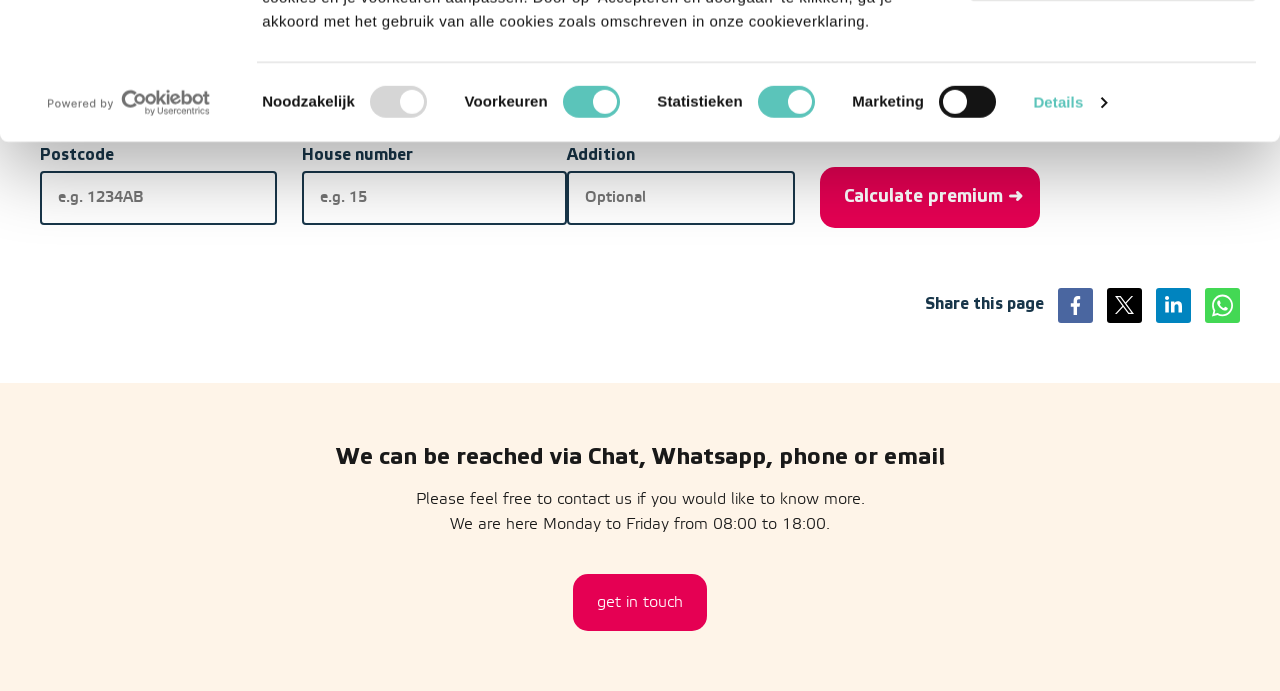Calculate the bounding box coordinates of the UI element given the description: "value="Calculate premium ➜"".

[0.641, 0.242, 0.812, 0.33]